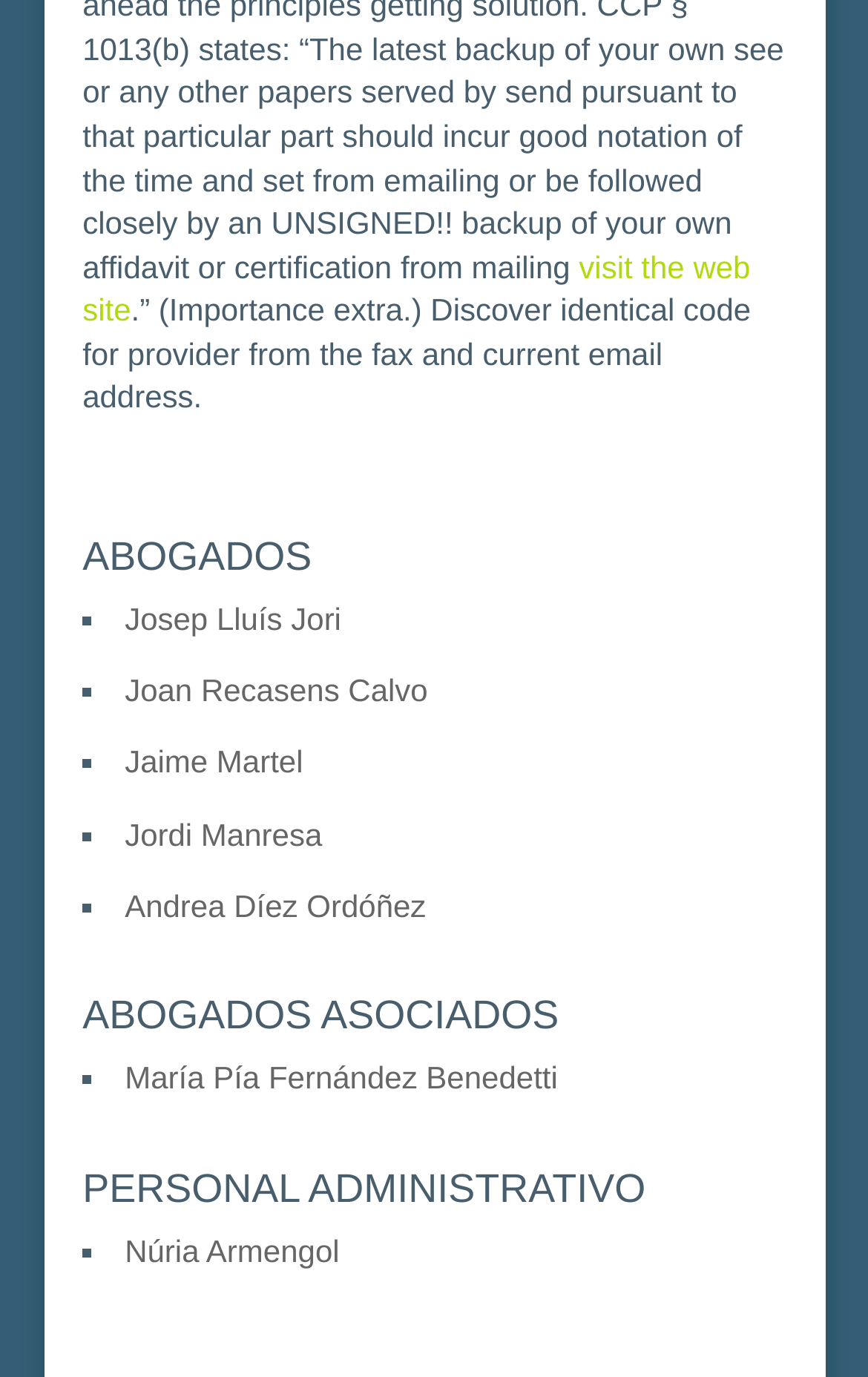How many lawyers are listed?
Using the image, provide a concise answer in one word or a short phrase.

7